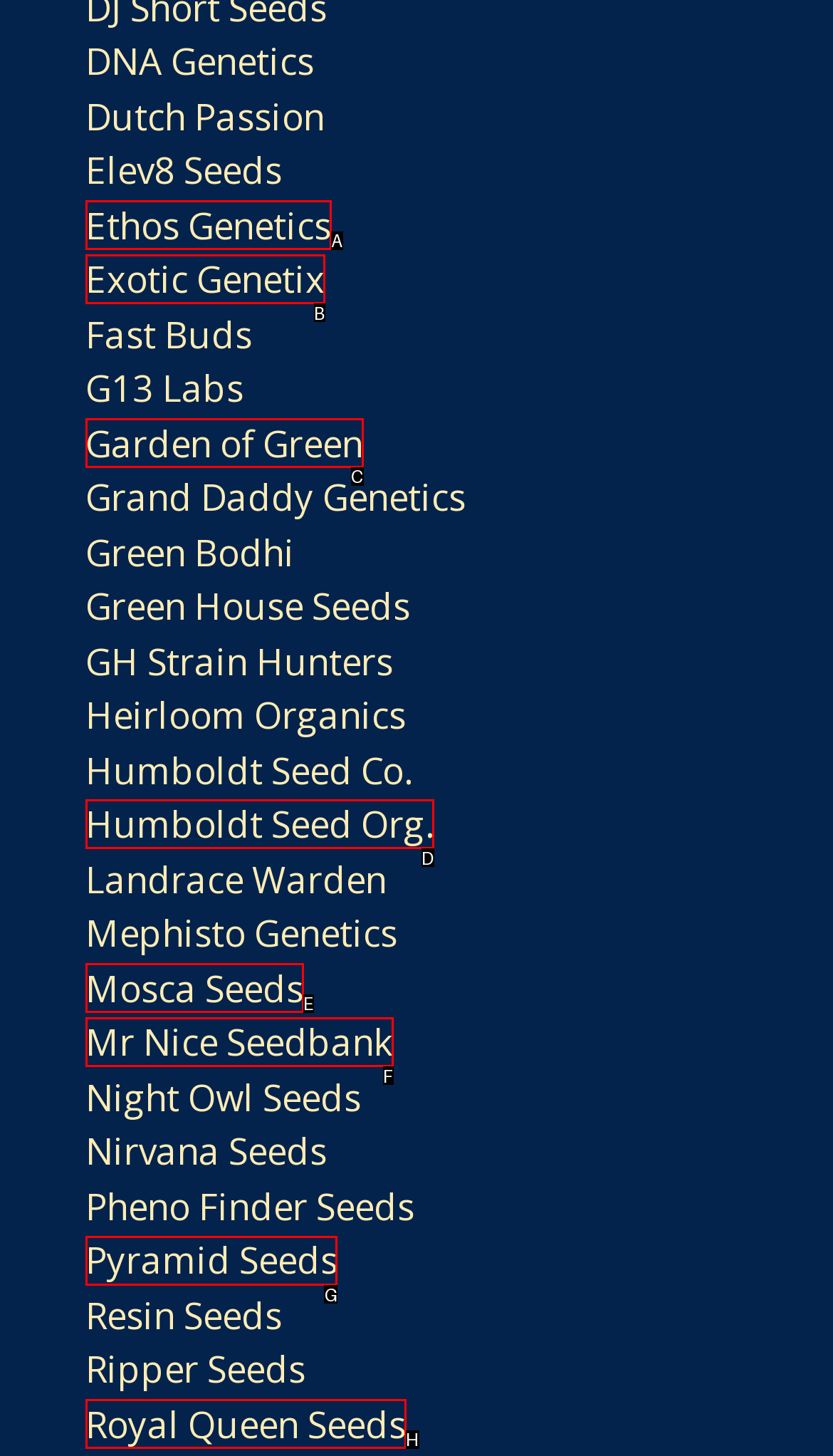Select the letter of the UI element that matches this task: browse Pyramid Seeds
Provide the answer as the letter of the correct choice.

G